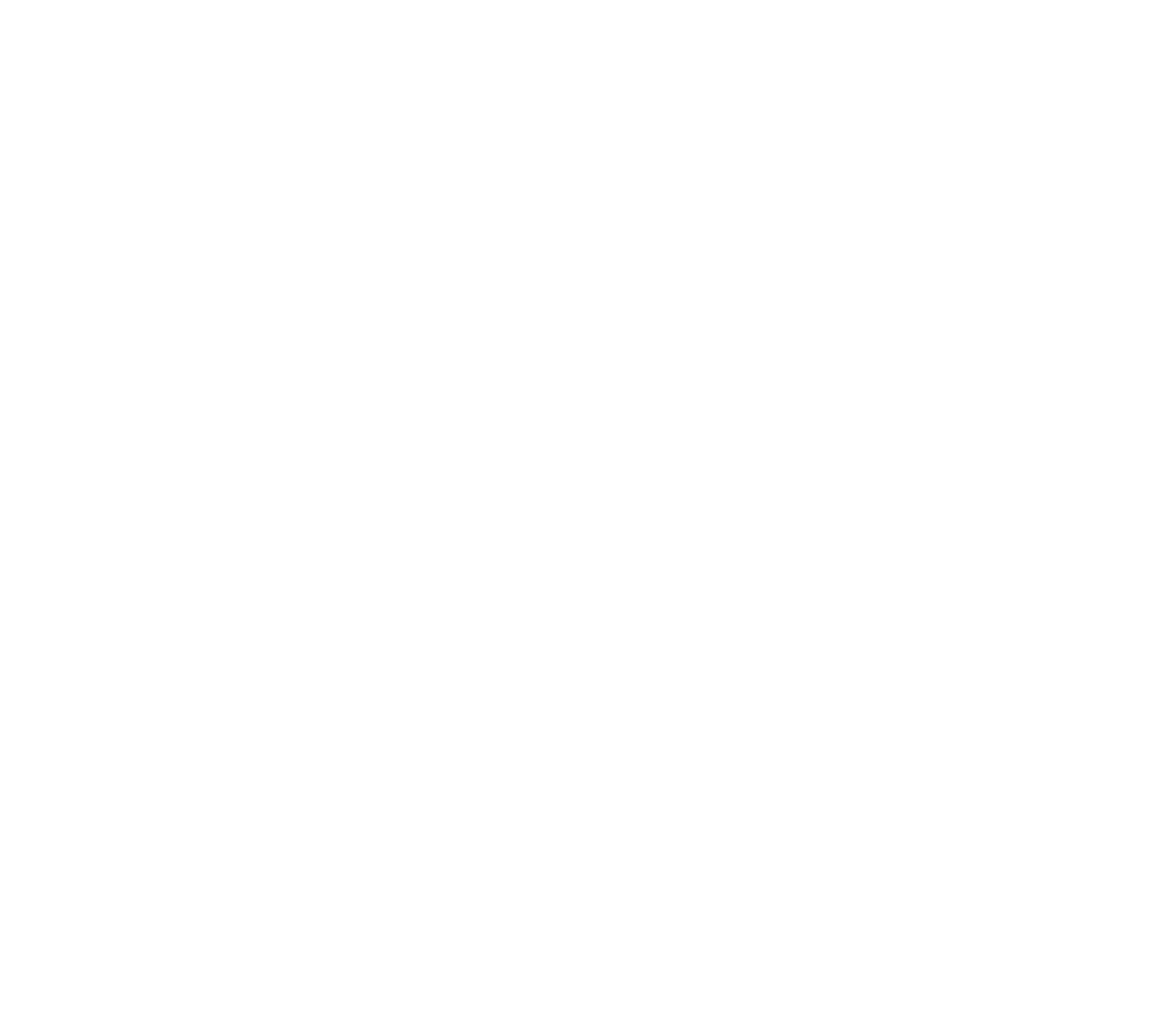What is the category of the news article?
Provide an in-depth answer to the question, covering all aspects.

The category of the news article can be found in the breadcrumbs section, where it says 'International' as the main category, and 'ASEAN Business' and 'Global Enterprise' as subcategories.